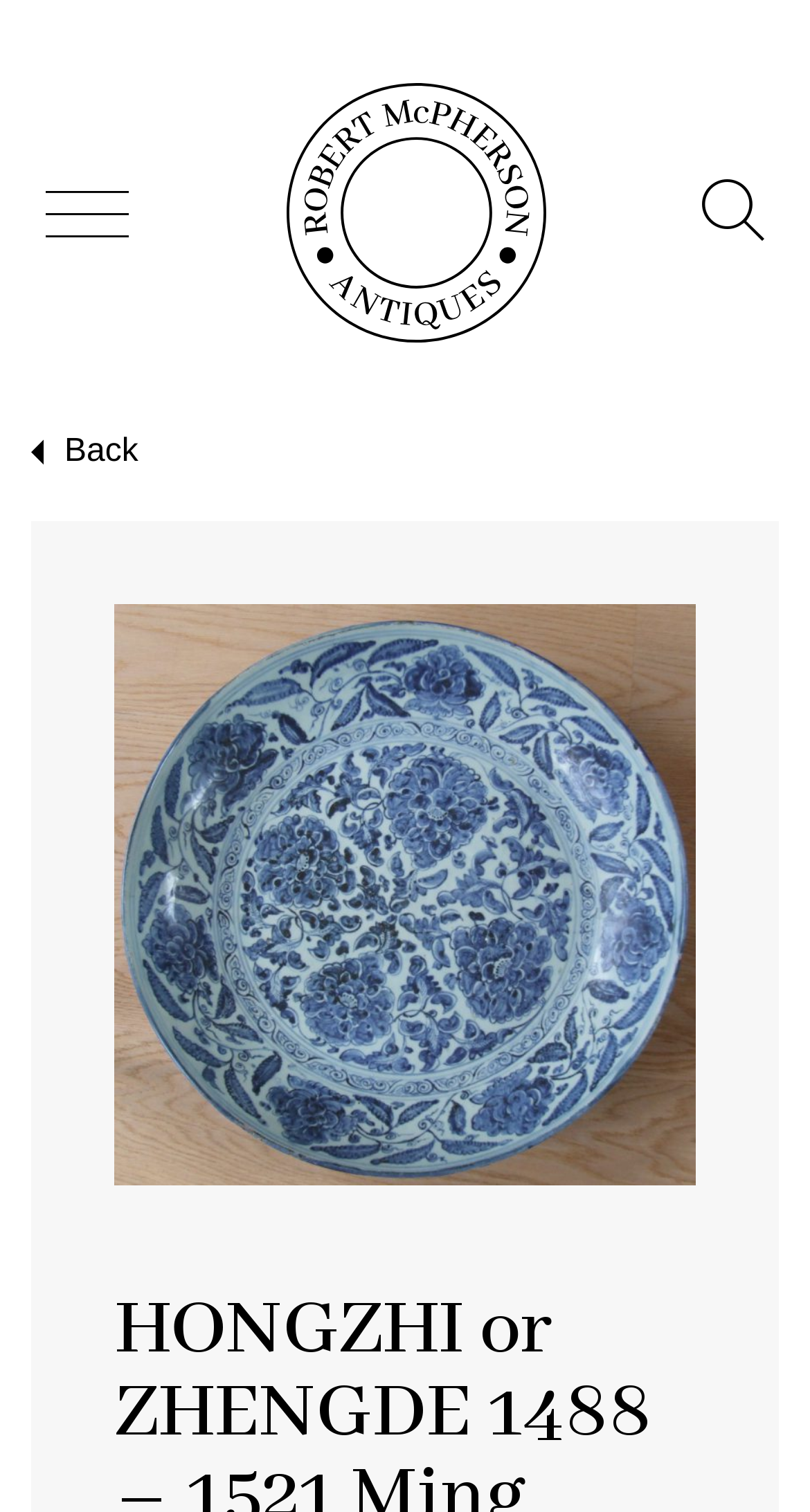Using the provided description parent_node: Toggle Menu, find the bounding box coordinates for the UI element. Provide the coordinates in (top-left x, top-left y, bottom-right x, bottom-right y) format, ensuring all values are between 0 and 1.

[0.353, 0.055, 0.673, 0.227]